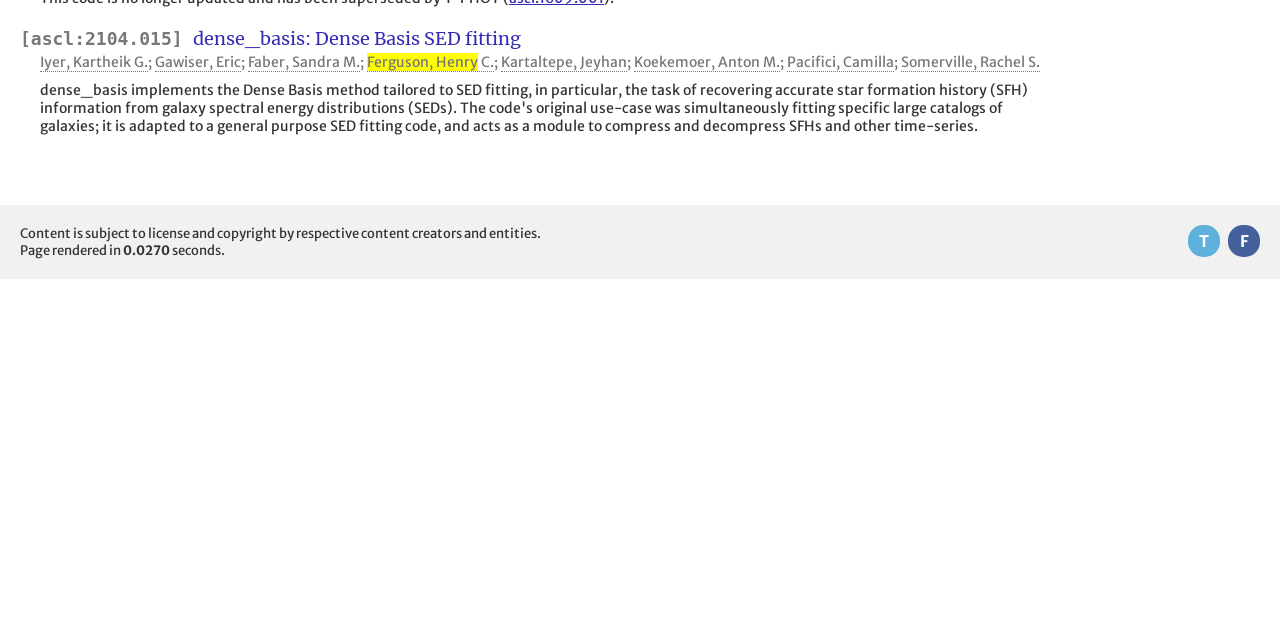Calculate the bounding box coordinates of the UI element given the description: "Somerville, Rachel S.".

[0.704, 0.083, 0.812, 0.112]